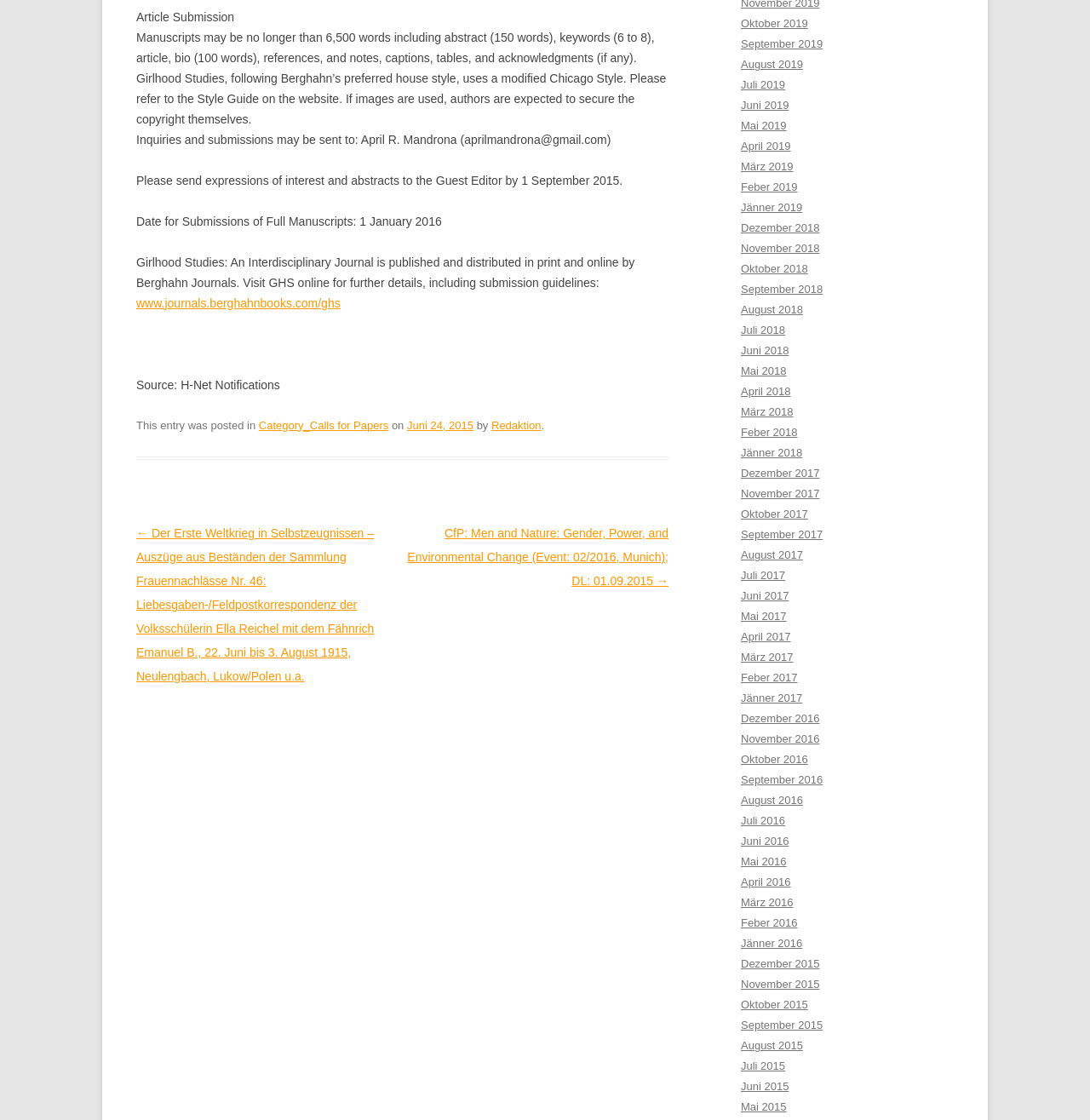Identify the bounding box for the UI element described as: "Redaktion". Ensure the coordinates are four float numbers between 0 and 1, formatted as [left, top, right, bottom].

[0.451, 0.374, 0.497, 0.385]